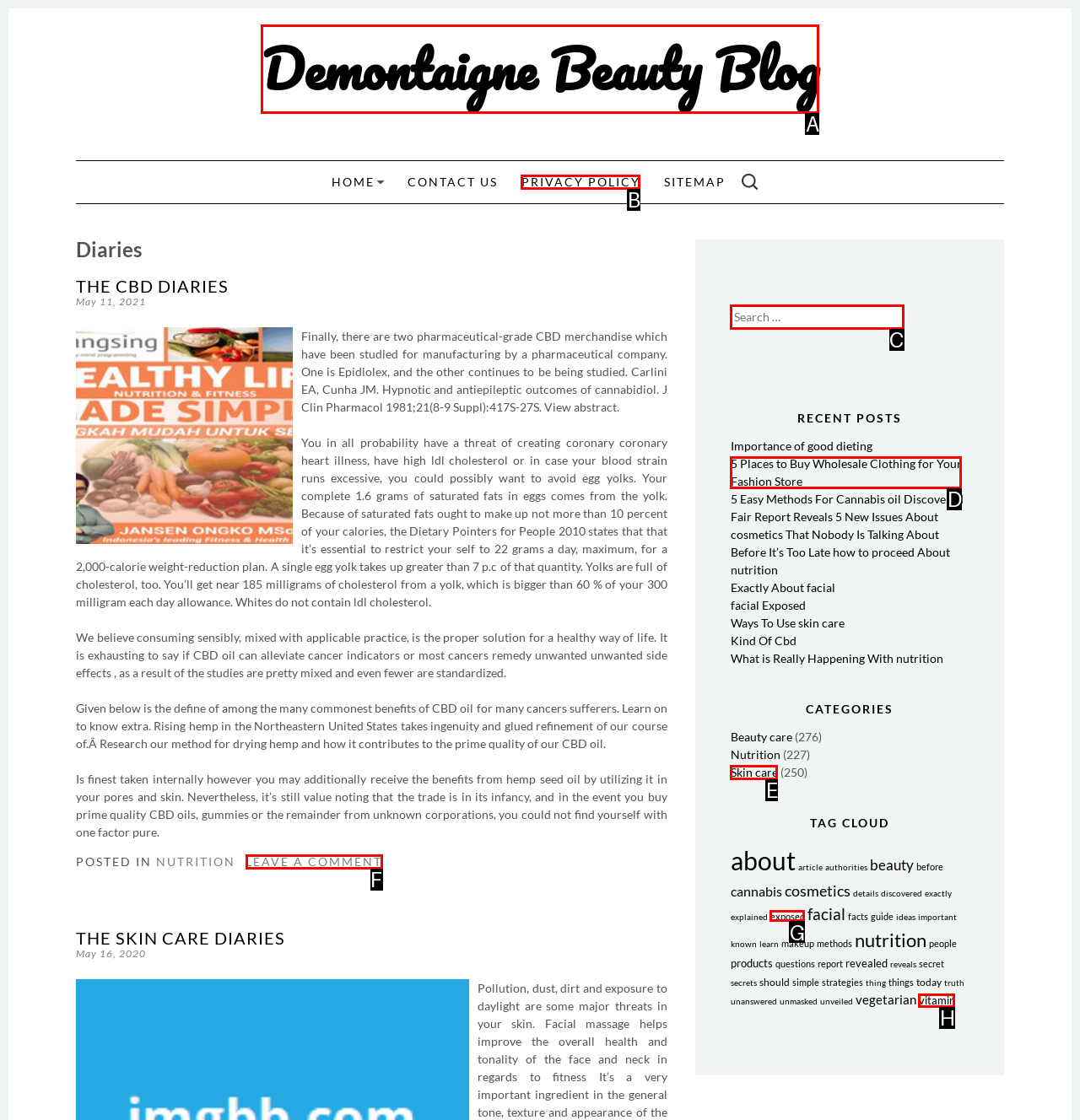Identify the option that corresponds to the description: Privacy Policy. Provide only the letter of the option directly.

B